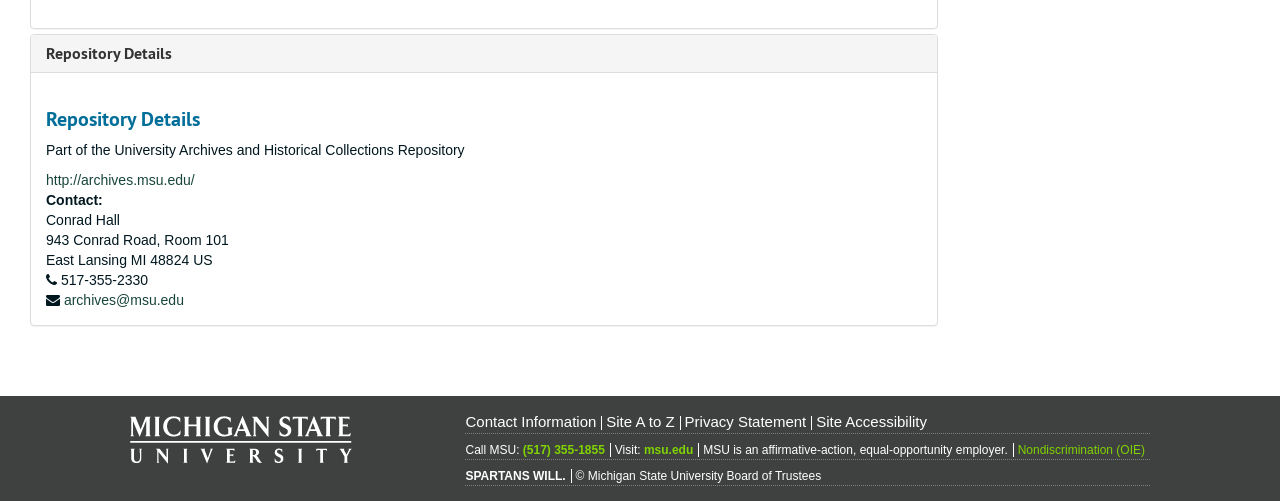Please specify the bounding box coordinates in the format (top-left x, top-left y, bottom-right x, bottom-right y), with all values as floating point numbers between 0 and 1. Identify the bounding box of the UI element described by: Nondiscrimination (OIE)

[0.795, 0.884, 0.895, 0.912]